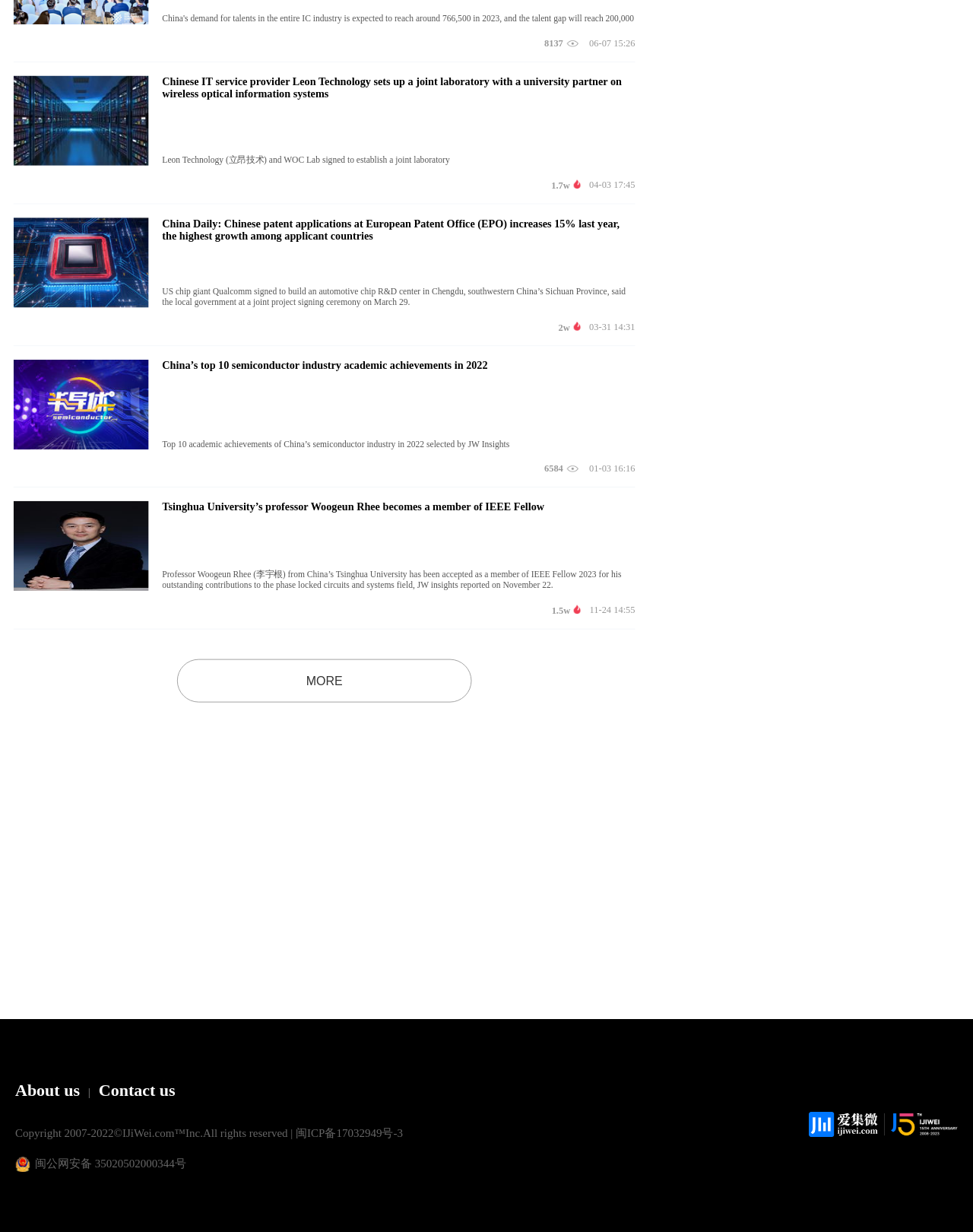Please find the bounding box for the following UI element description. Provide the coordinates in (top-left x, top-left y, bottom-right x, bottom-right y) format, with values between 0 and 1: Contact us

[0.101, 0.877, 0.18, 0.893]